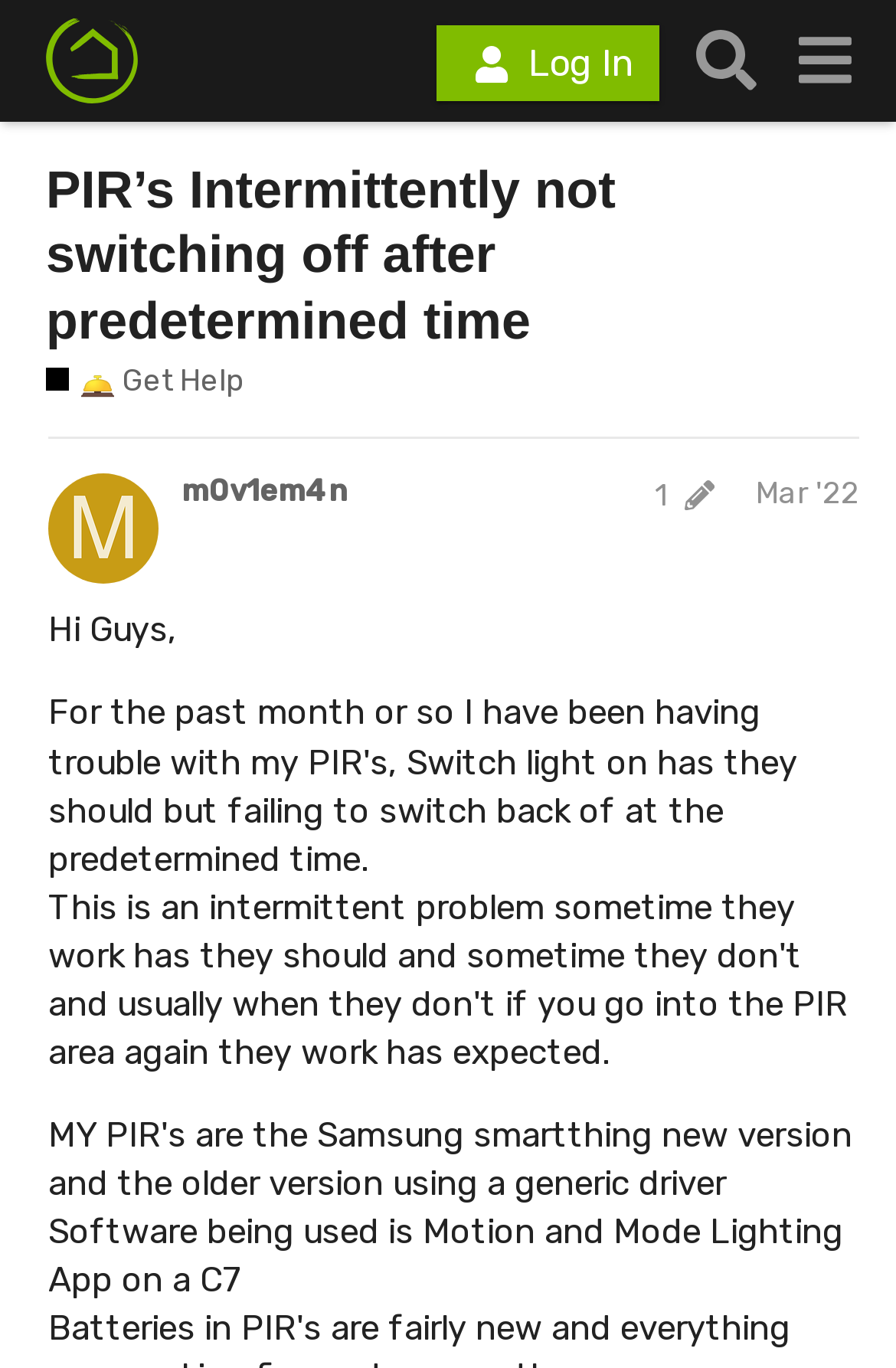Using the provided element description: "aria-label="menu" title="menu"", determine the bounding box coordinates of the corresponding UI element in the screenshot.

[0.865, 0.008, 0.974, 0.08]